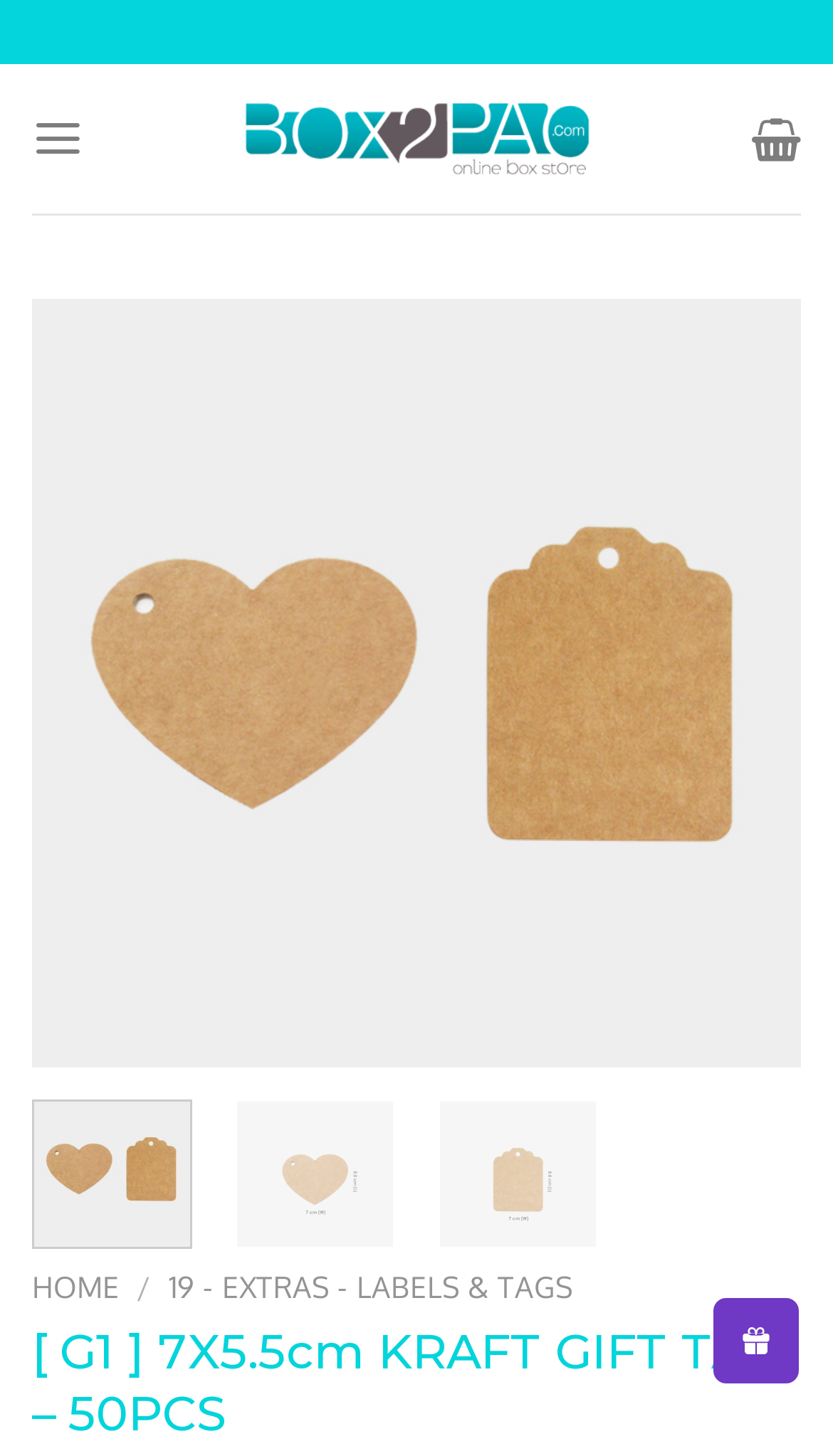Use a single word or phrase to answer the question:
How many gift tags are in a pack?

50PCS